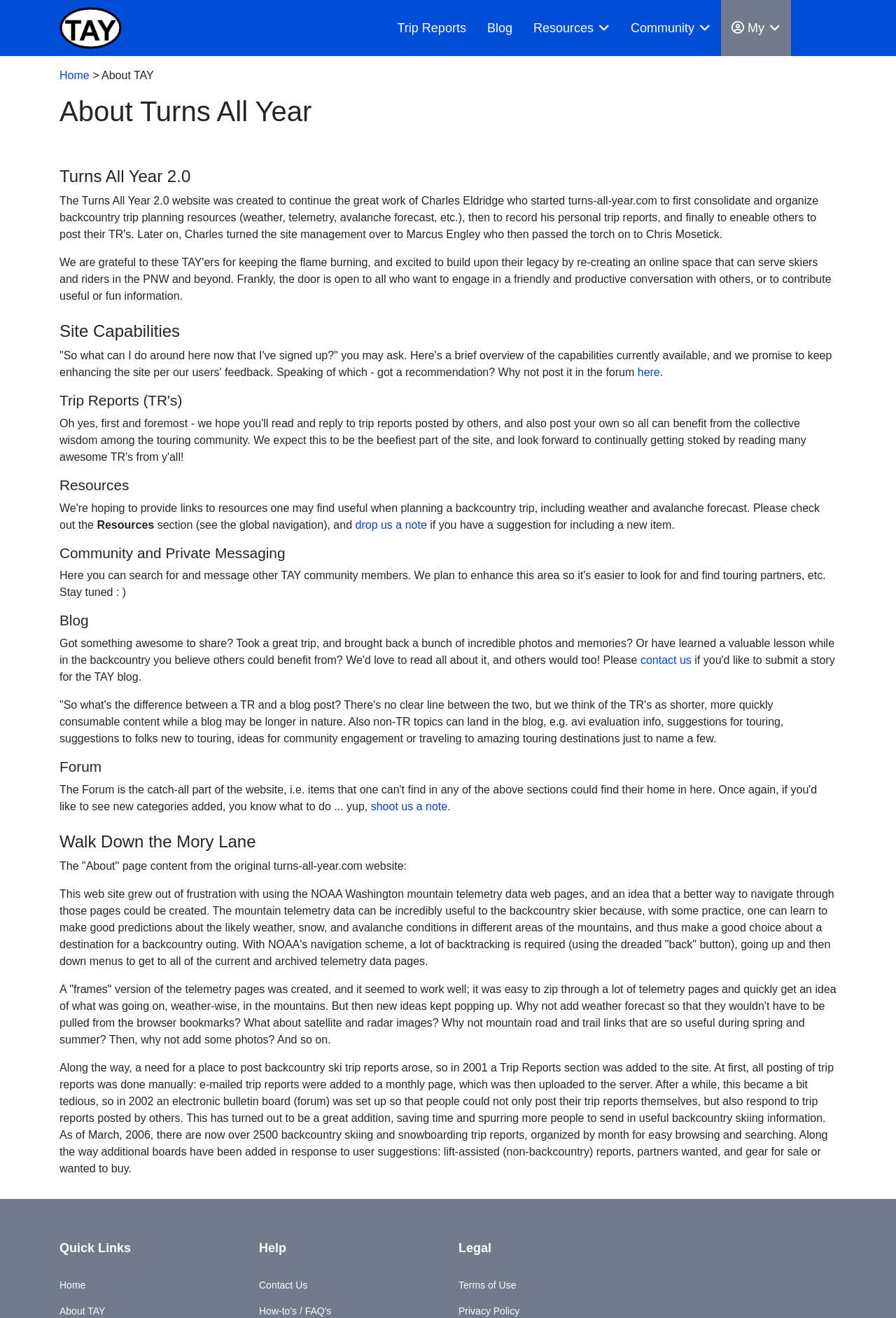Provide the bounding box for the UI element matching this description: "here".

[0.712, 0.278, 0.737, 0.287]